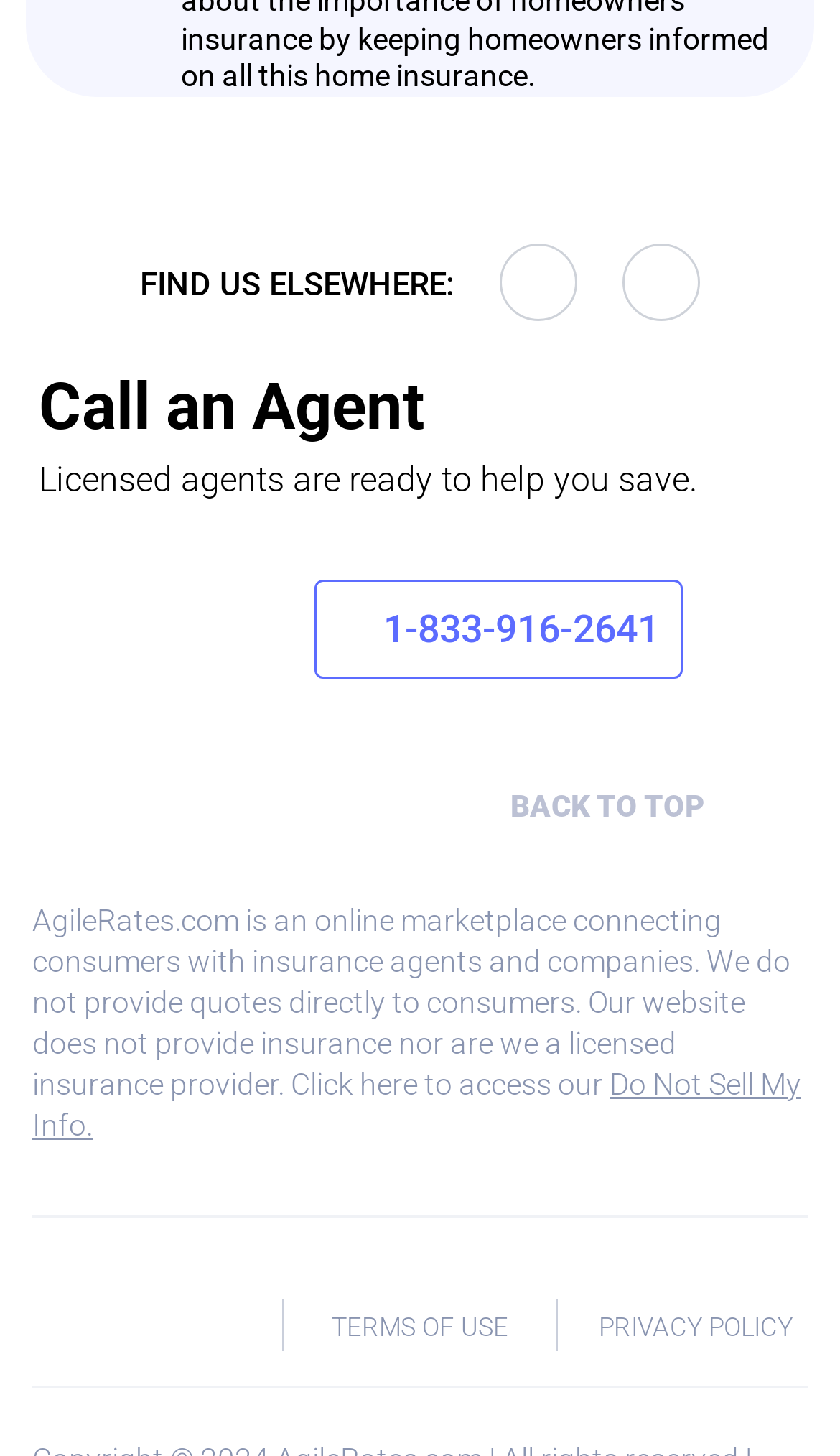Please mark the bounding box coordinates of the area that should be clicked to carry out the instruction: "Click on Facebook".

[0.595, 0.167, 0.687, 0.22]